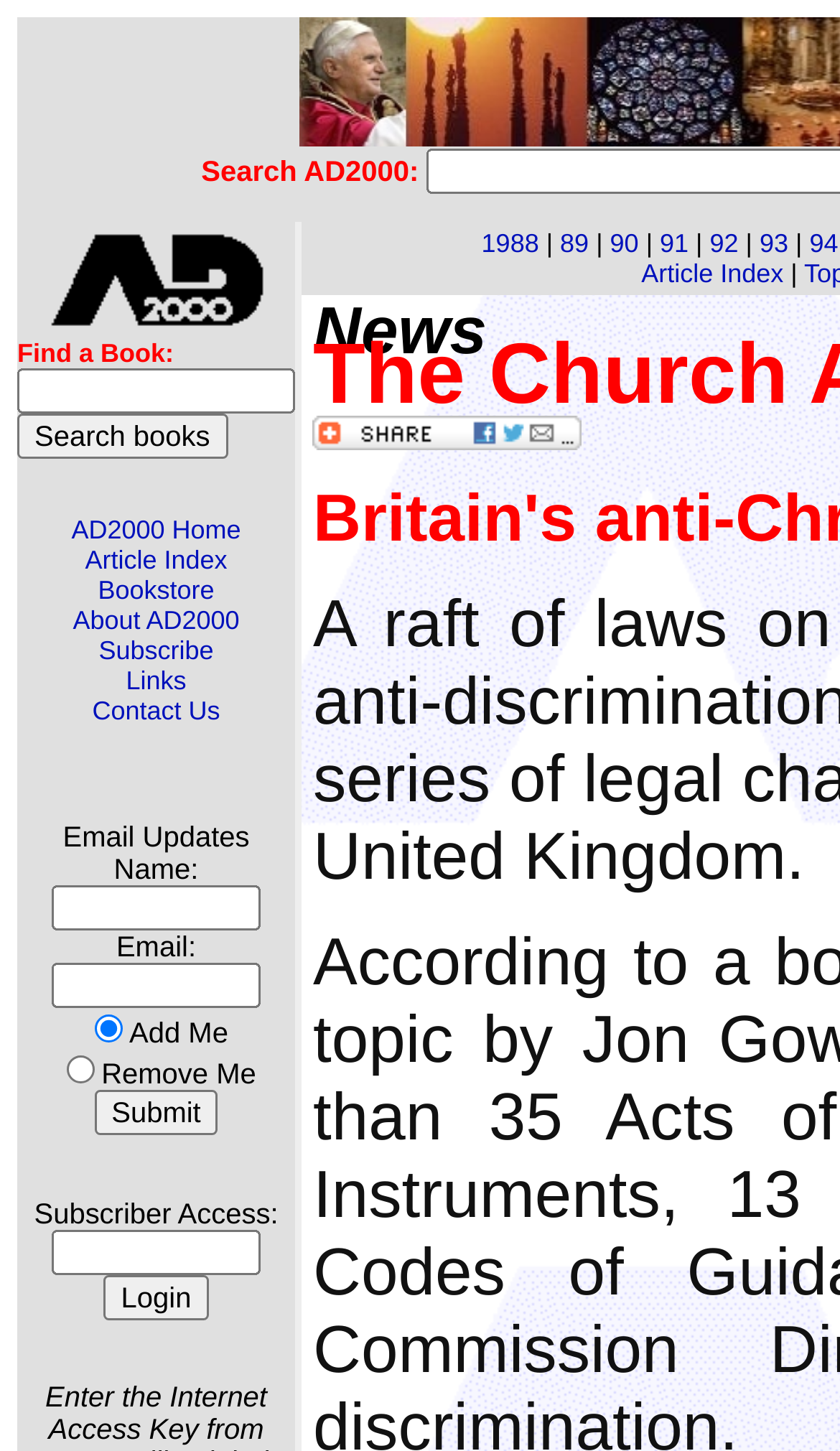Pinpoint the bounding box coordinates of the element you need to click to execute the following instruction: "View recent posts". The bounding box should be represented by four float numbers between 0 and 1, in the format [left, top, right, bottom].

None